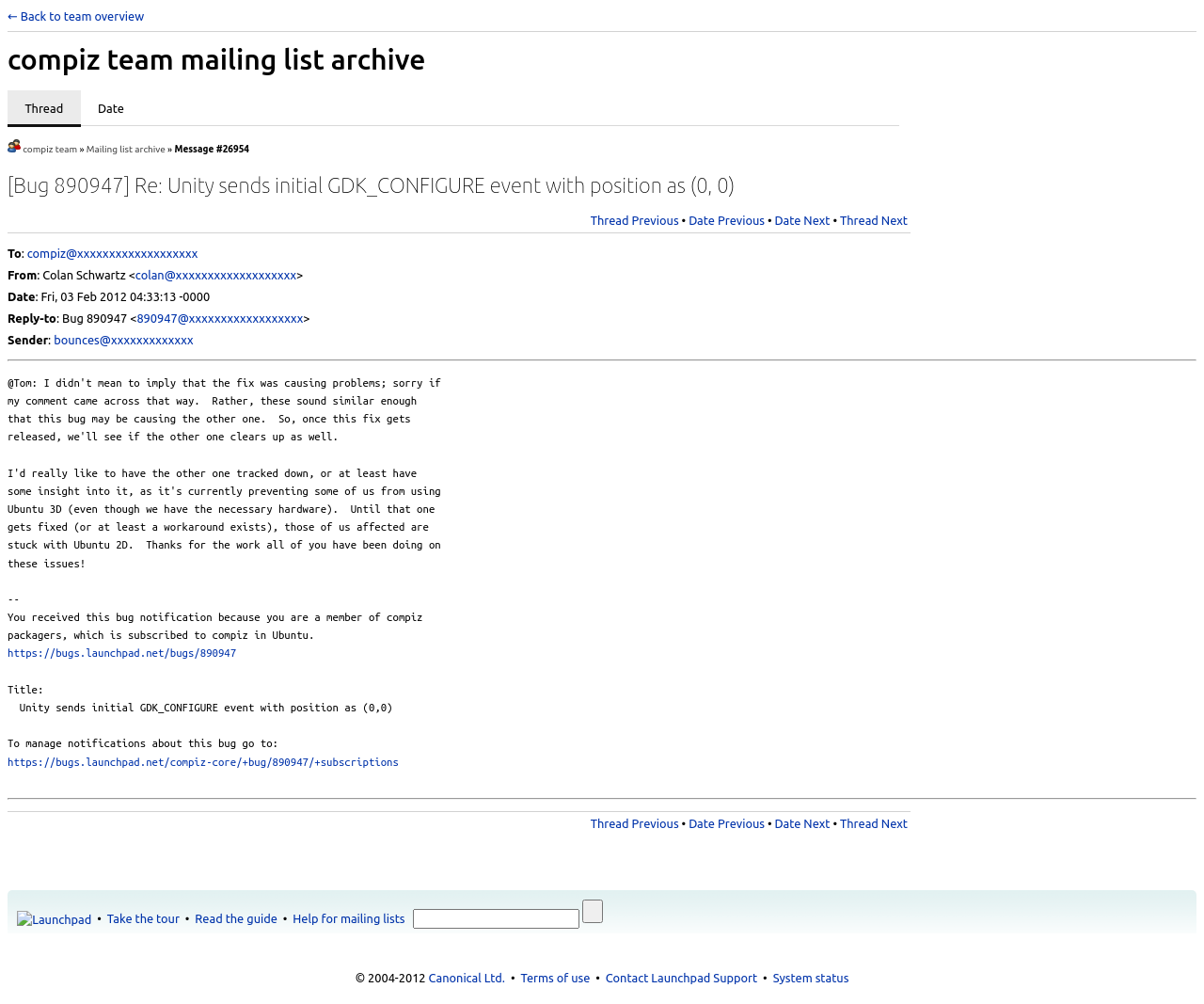Determine the bounding box coordinates of the region that needs to be clicked to achieve the task: "Follow us on Instagram".

None